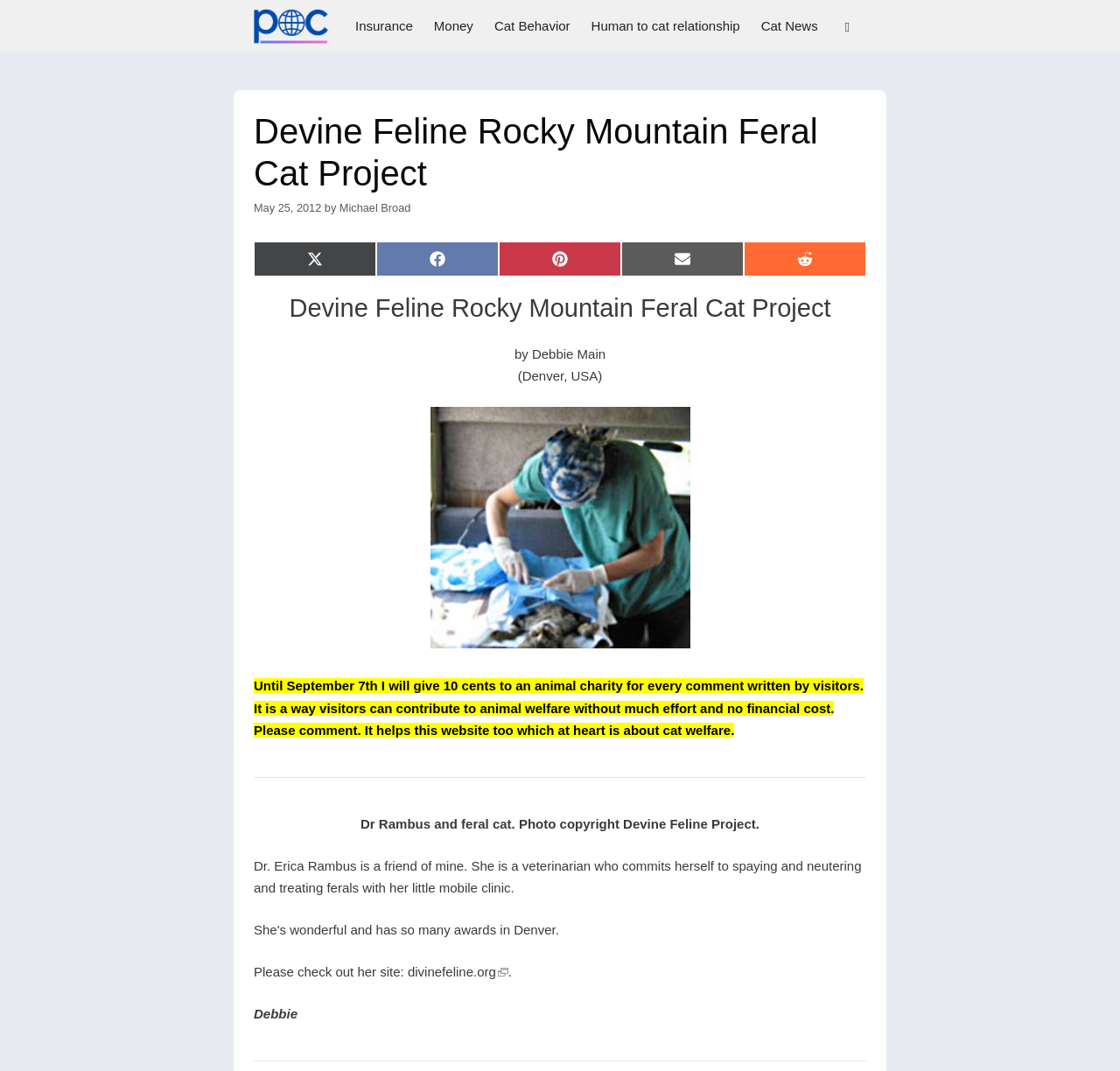What is the name of the veterinarian mentioned in the article?
Utilize the information in the image to give a detailed answer to the question.

The article mentions Dr. Erica Rambus as a friend of the author who commits herself to spaying and neutering and treating ferals with her little mobile clinic.